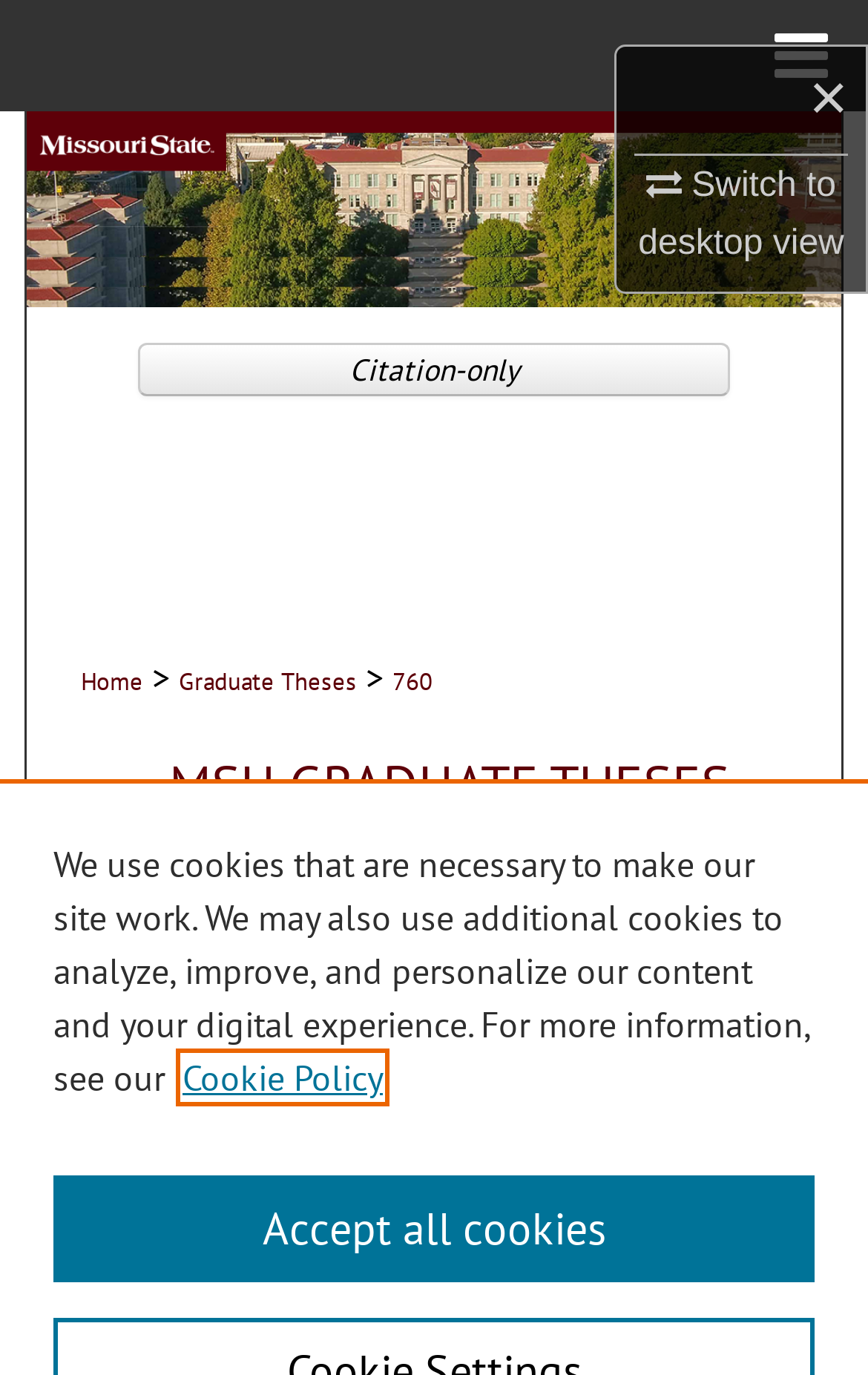Specify the bounding box coordinates of the area that needs to be clicked to achieve the following instruction: "Browse BearWorks".

[0.03, 0.081, 0.97, 0.166]